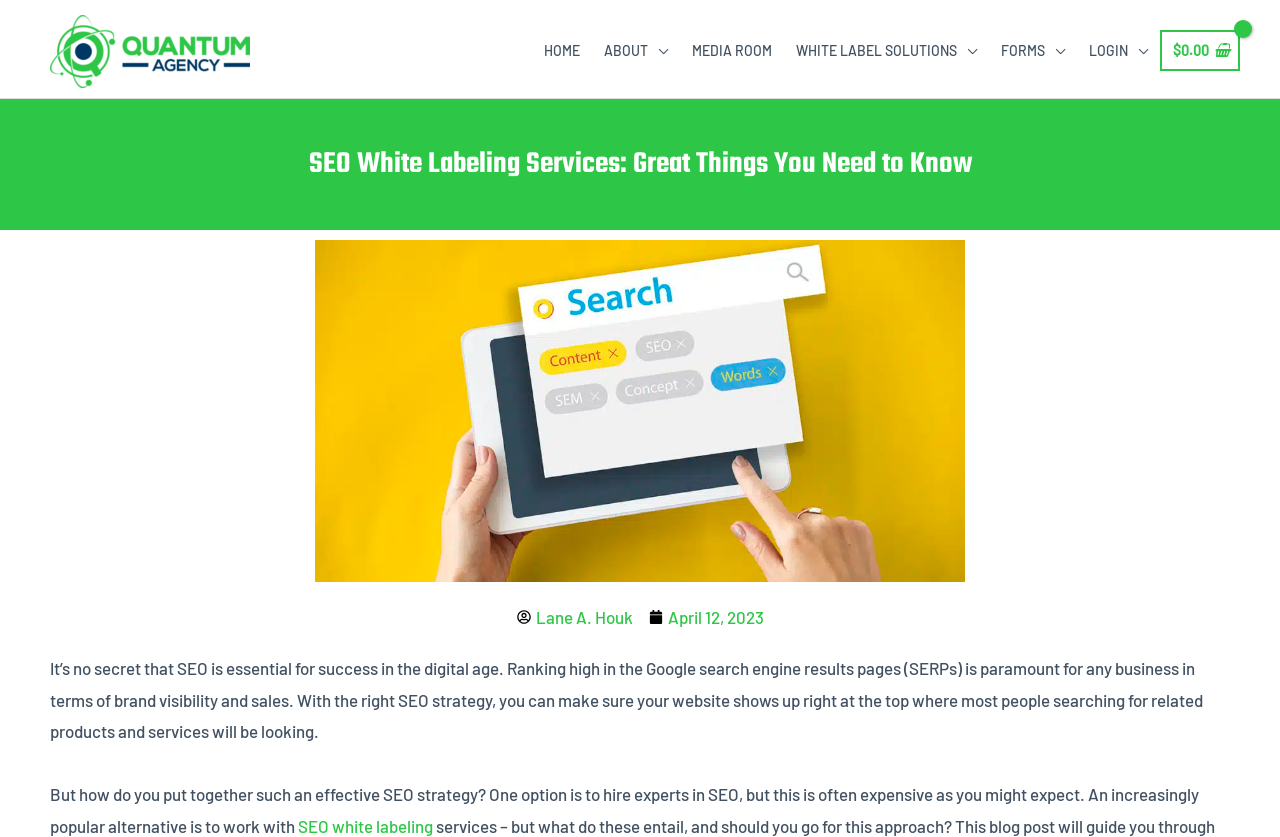Refer to the image and answer the question with as much detail as possible: What is the importance of SEO for businesses?

The text 'Ranking high in the Google search engine results pages (SERPs) is paramount for any business in terms of brand visibility and sales.' suggests that the importance of SEO for businesses is to increase brand visibility and sales.